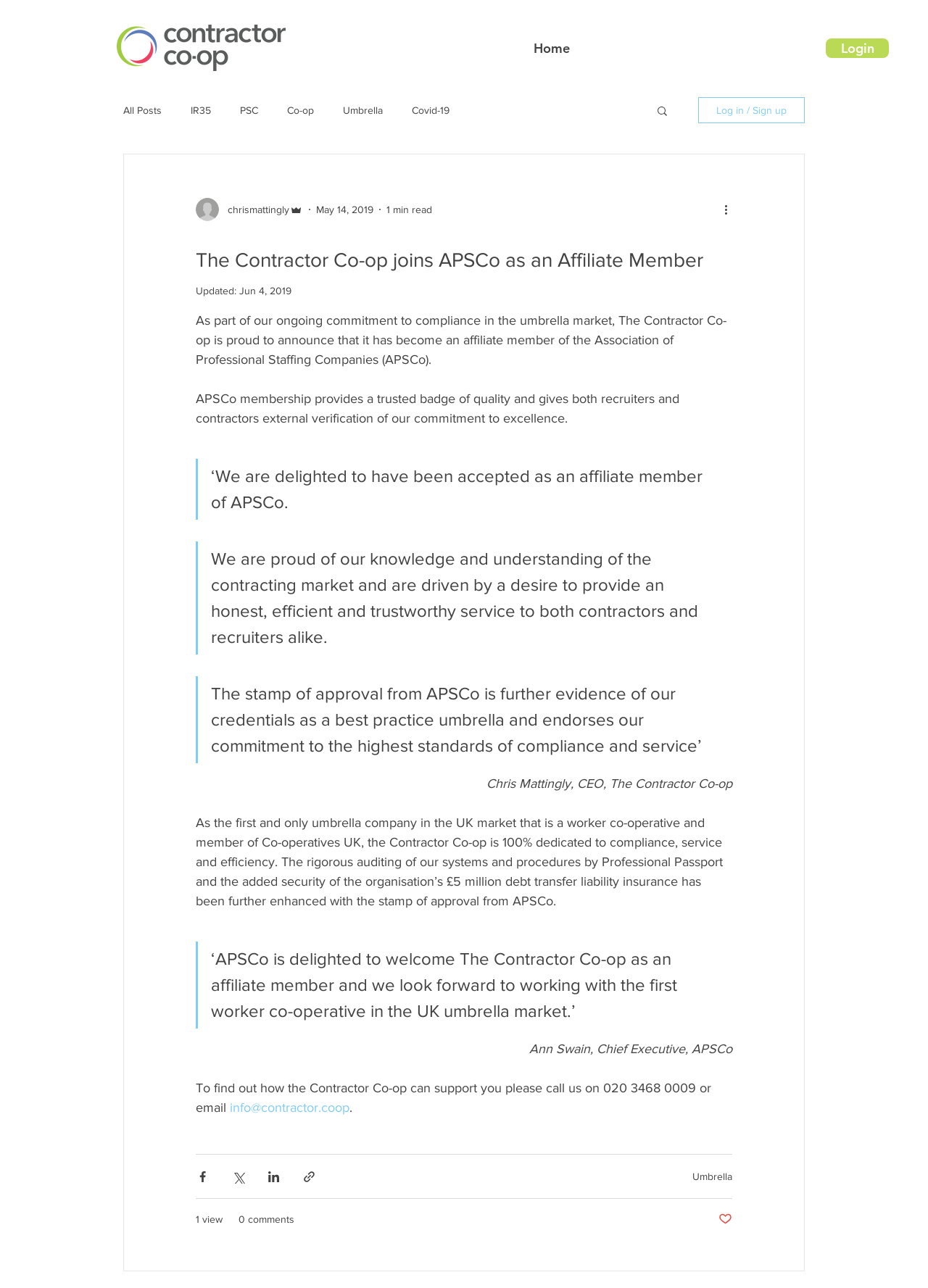Identify the bounding box for the UI element that is described as follows: "Log in / Sign up".

[0.752, 0.075, 0.867, 0.096]